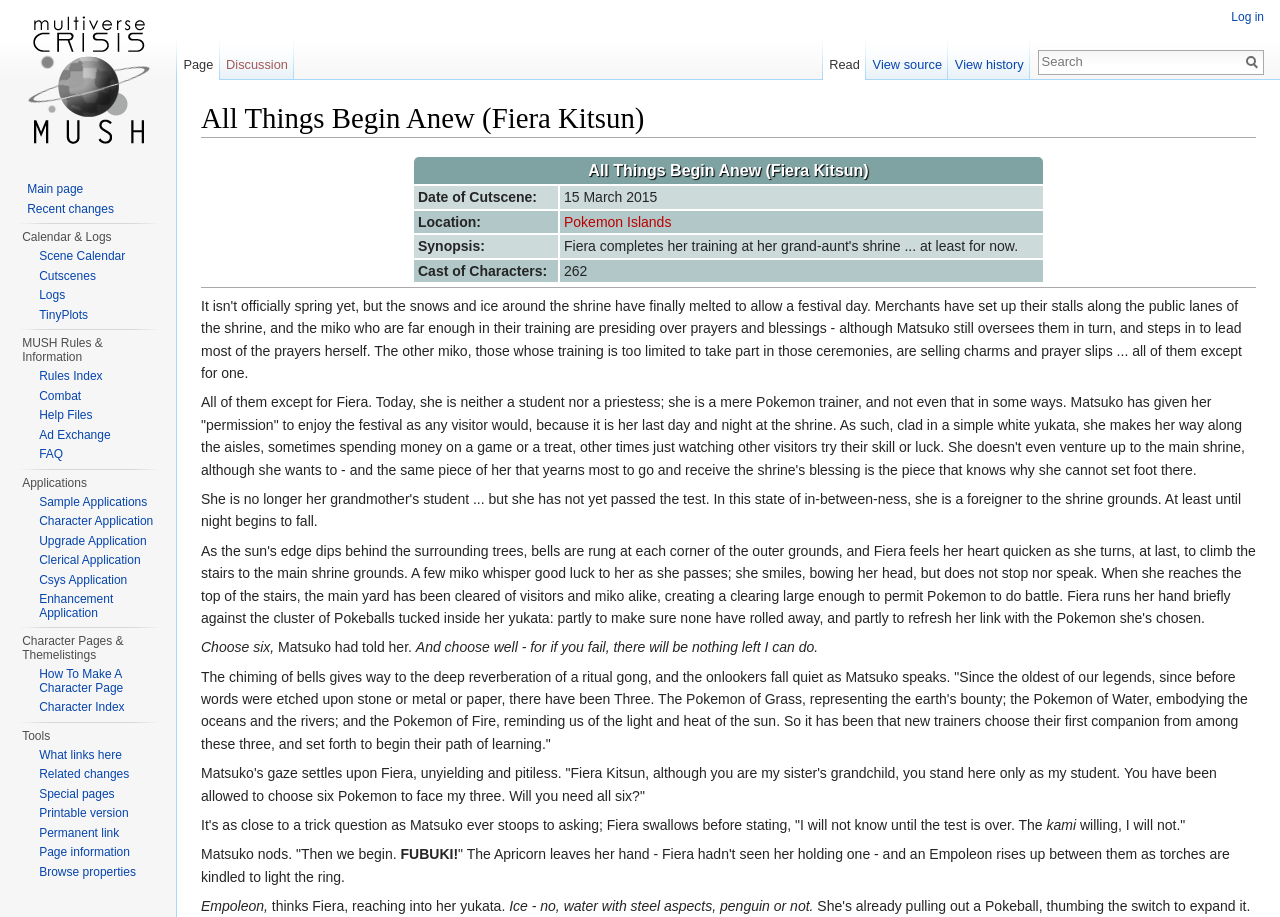Please specify the bounding box coordinates of the clickable section necessary to execute the following command: "View the main page".

[0.021, 0.198, 0.065, 0.214]